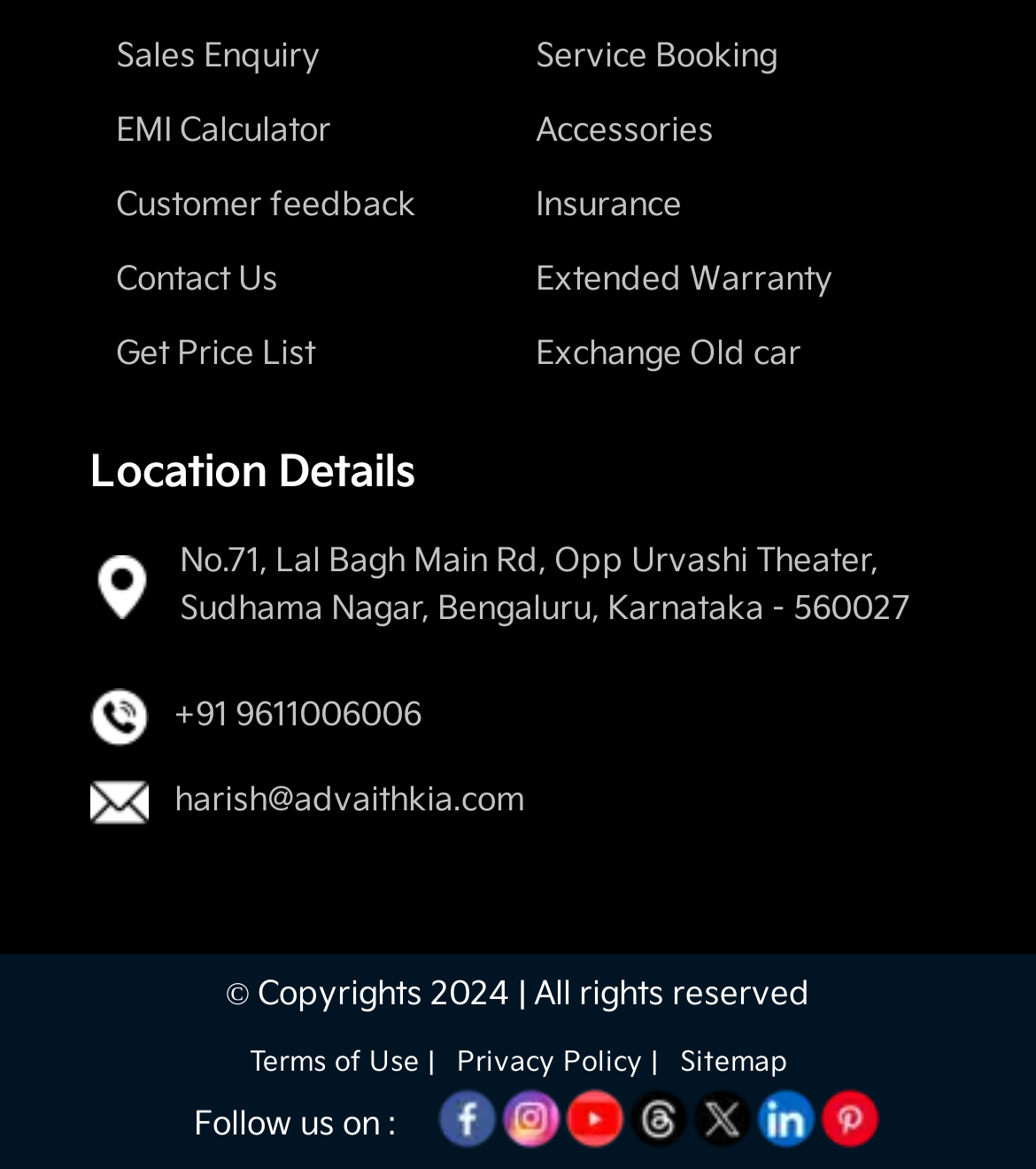Please find the bounding box coordinates of the section that needs to be clicked to achieve this instruction: "Get the contact number".

[0.143, 0.593, 0.407, 0.634]